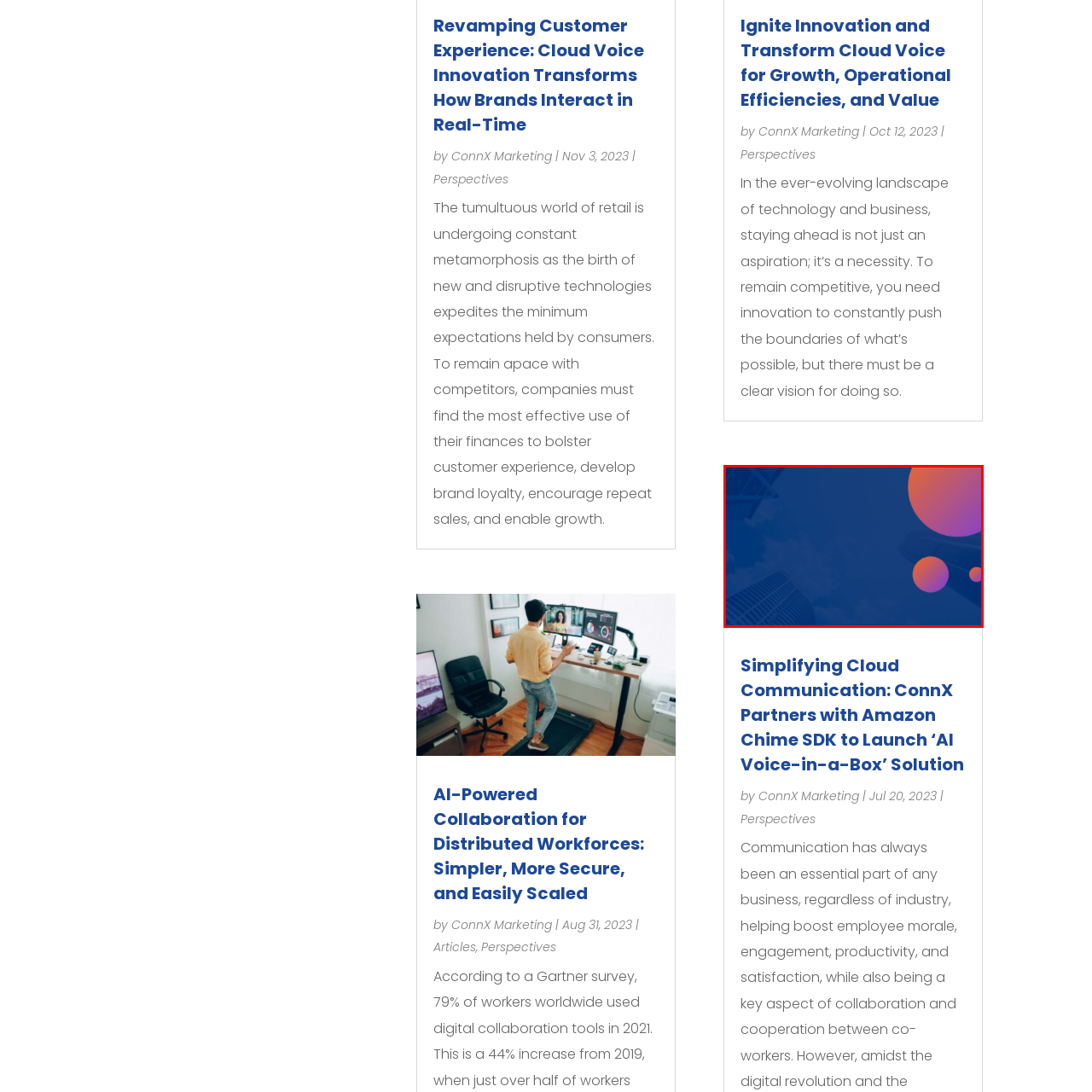What is symbolized by the tall, sleek buildings?
Analyze the image encased by the red bounding box and elaborate on your answer to the question.

The caption explains that the backdrop consists of tall, sleek buildings viewed from a low angle, symbolizing urban development and progress in technology, which aligns with the overarching topic of the article.